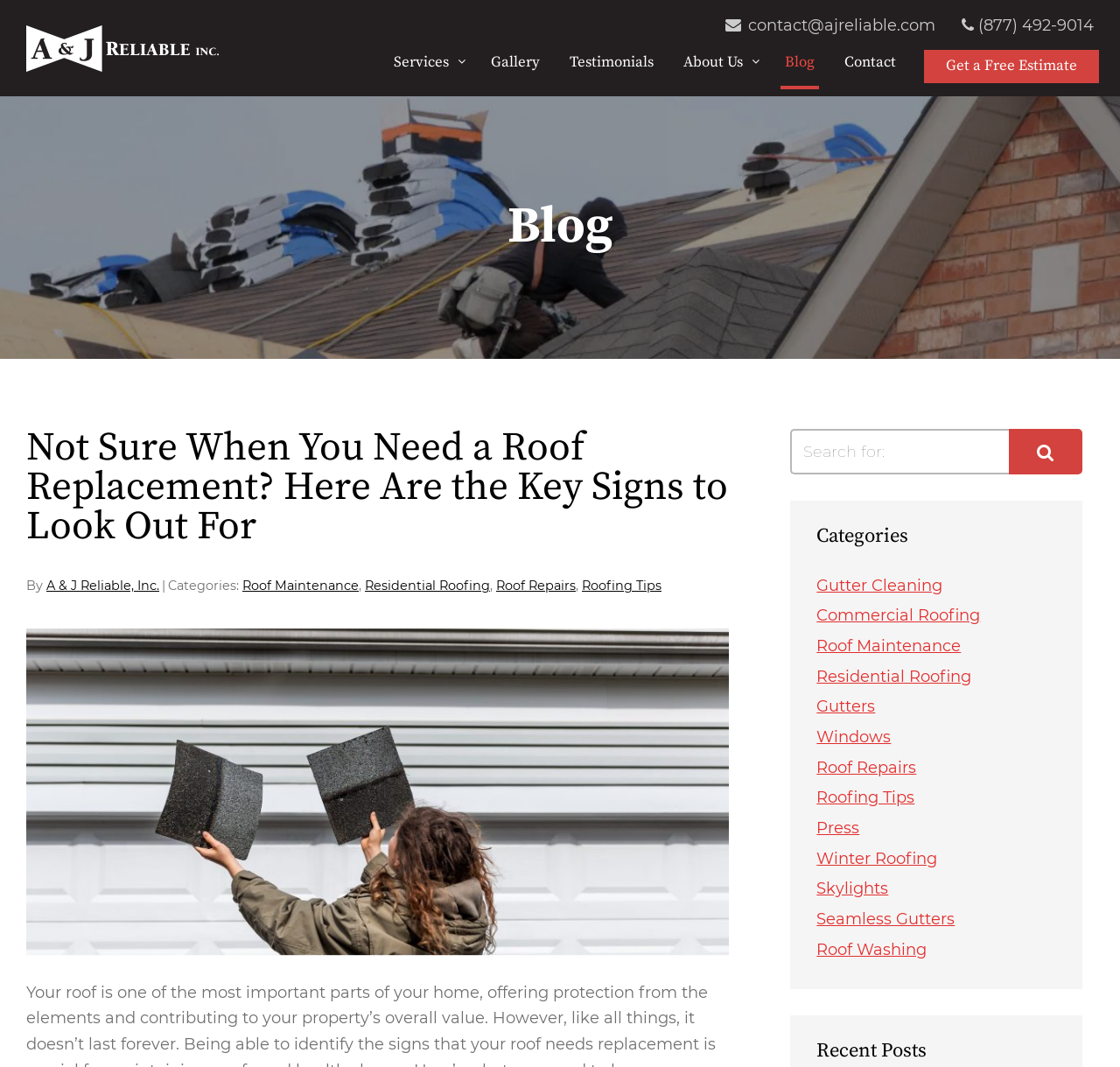Find the bounding box coordinates of the clickable area required to complete the following action: "Visit the 'Gallery' page".

[0.434, 0.047, 0.486, 0.071]